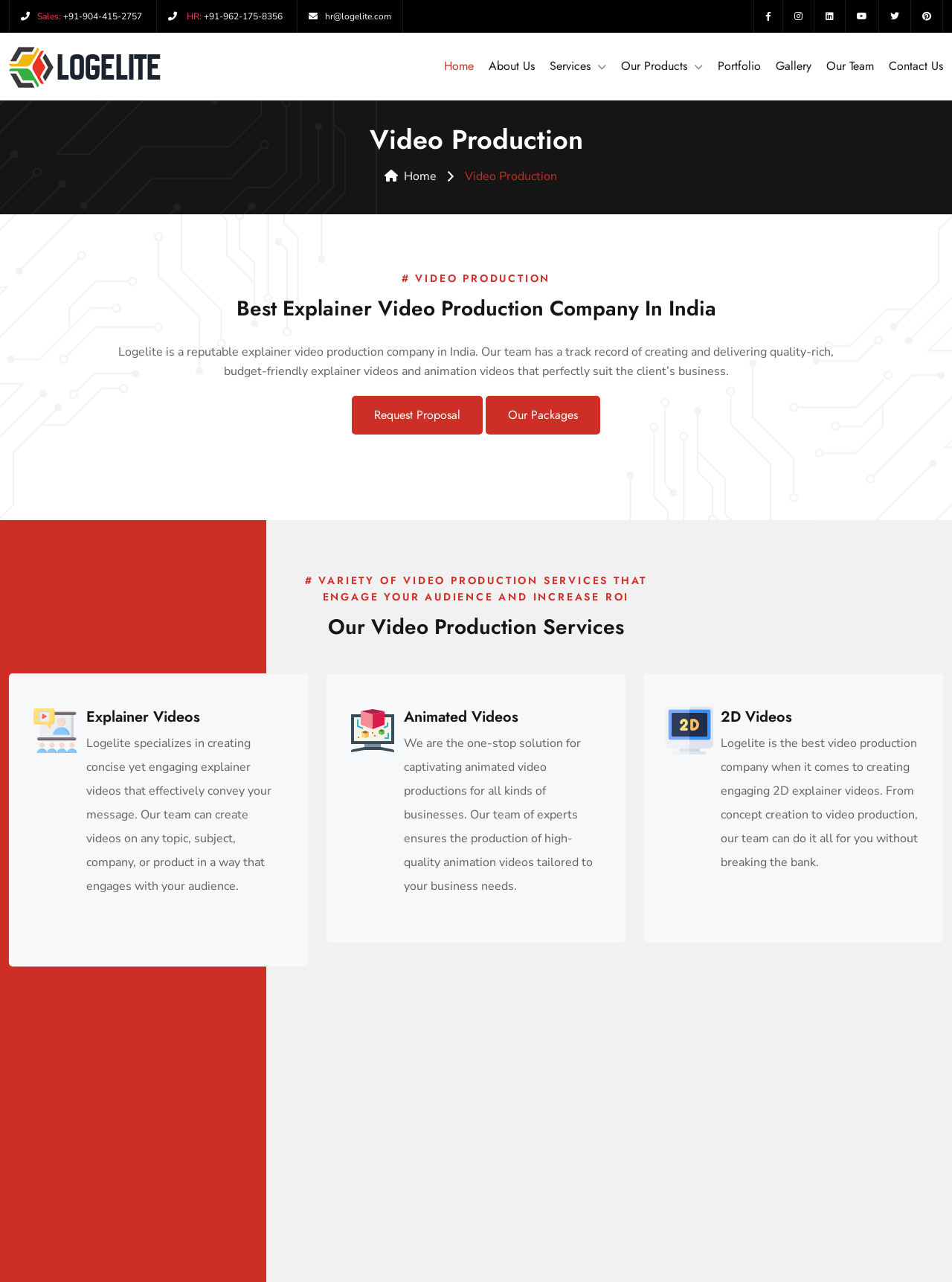Please answer the following question as detailed as possible based on the image: 
How can users contact Logelite?

The webpage provides phone numbers for sales and HR, as well as an email address for HR, which can be used to contact Logelite. These contact details are listed at the top of the webpage.